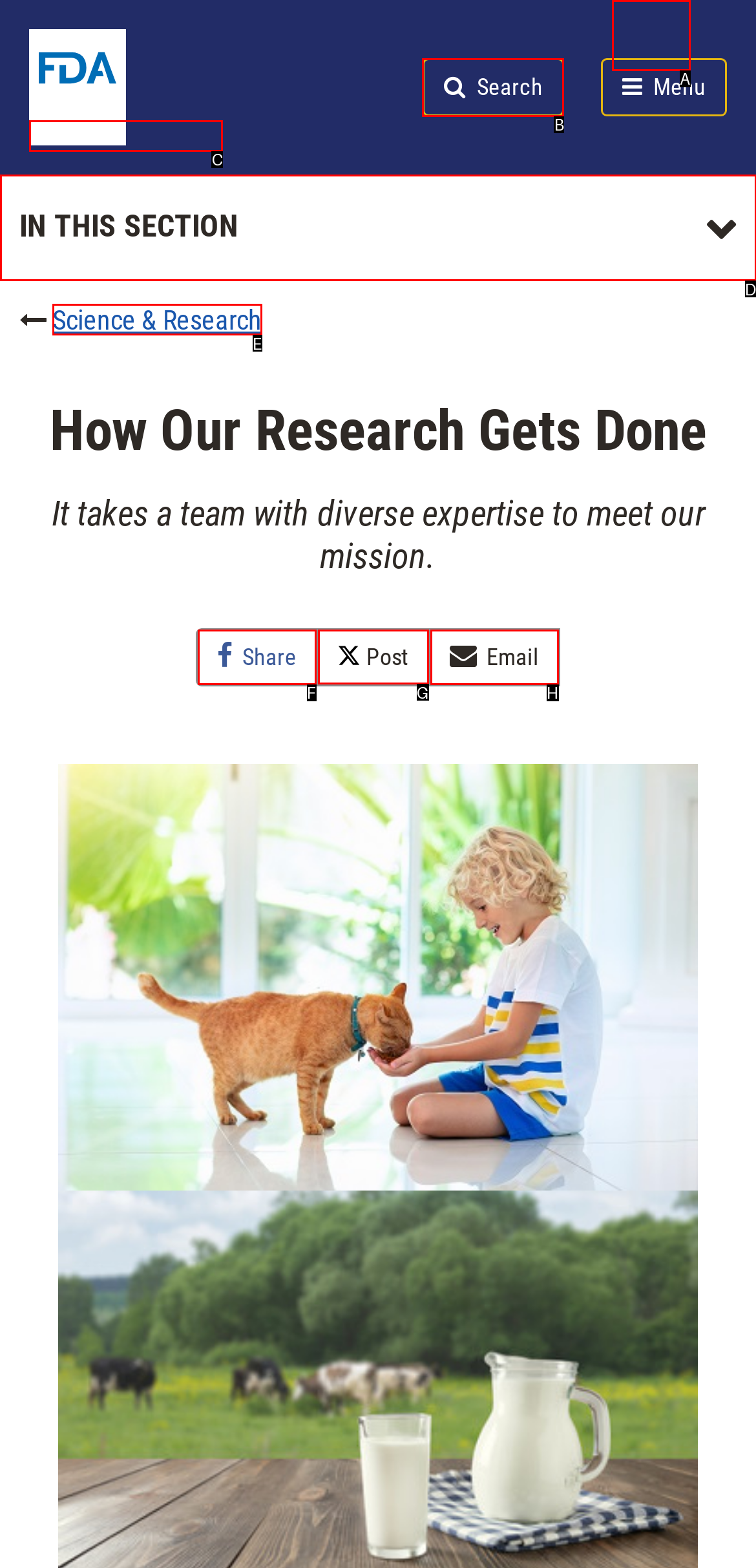Which choice should you pick to execute the task: Search FDA
Respond with the letter associated with the correct option only.

A